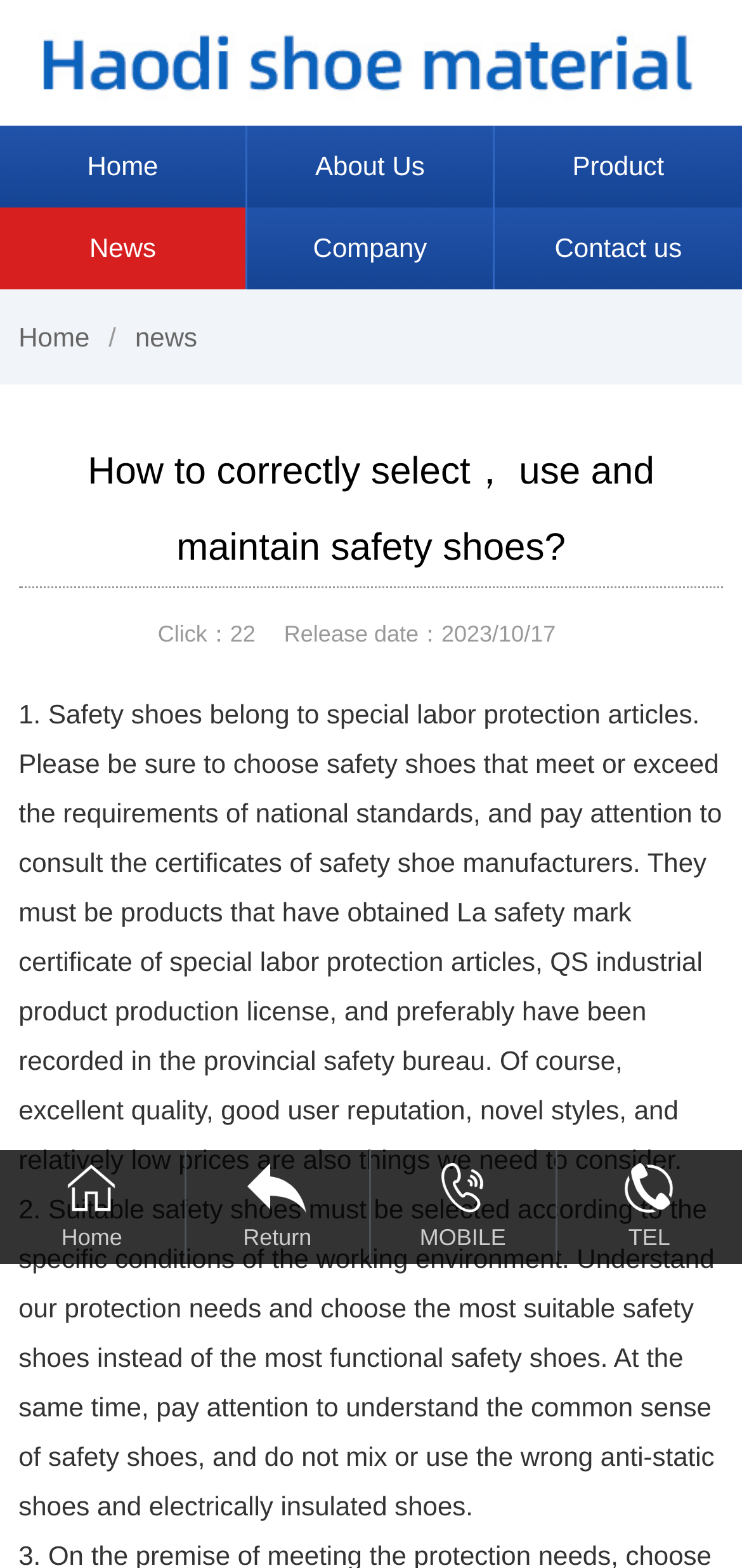Determine the bounding box coordinates of the target area to click to execute the following instruction: "Visit the news page."

[0.146, 0.205, 0.266, 0.225]